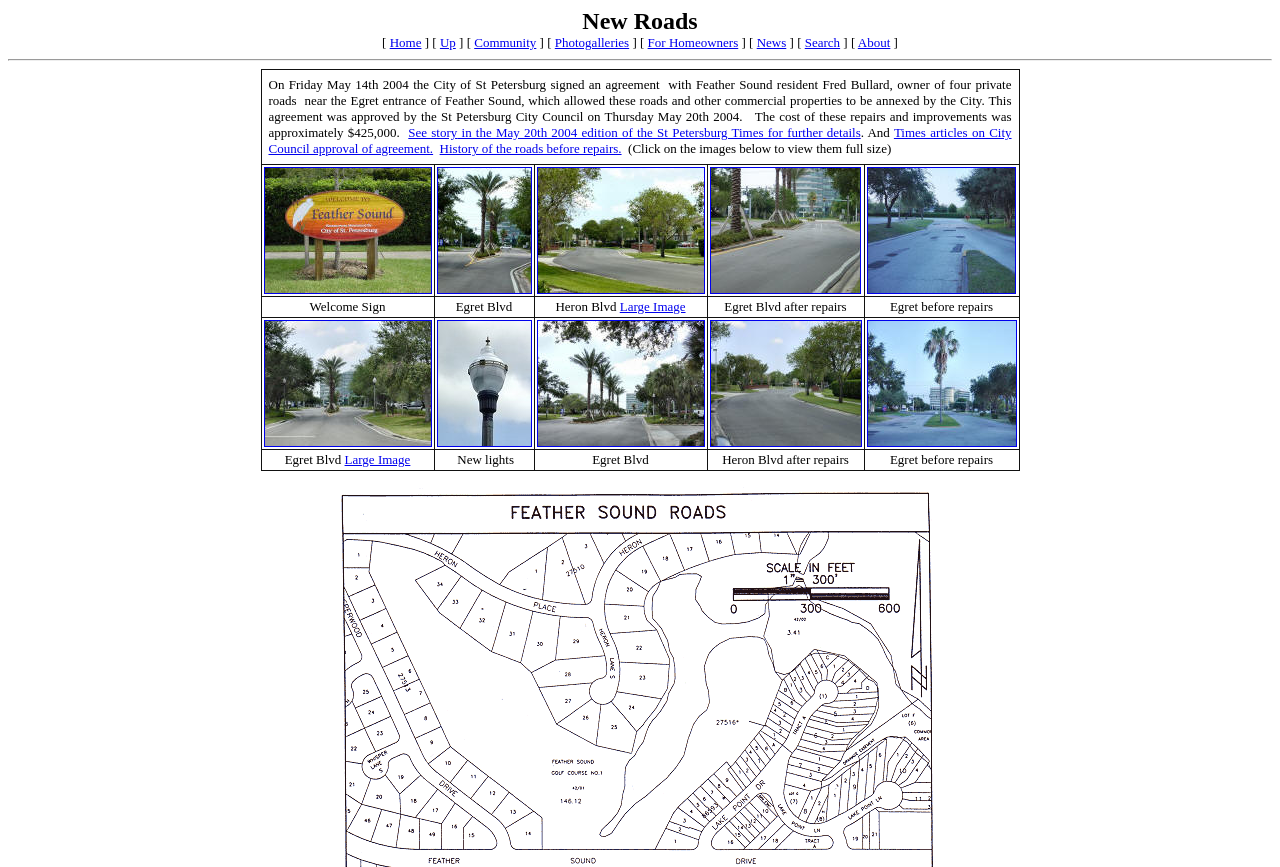Can you look at the image and give a comprehensive answer to the question:
What is the name of the city that signed an agreement with Fred Bullard?

The answer can be found in the text on the webpage, which states 'On Friday May 14th 2004 the City of St Petersburg signed an agreement with Feather Sound resident Fred Bullard...'.